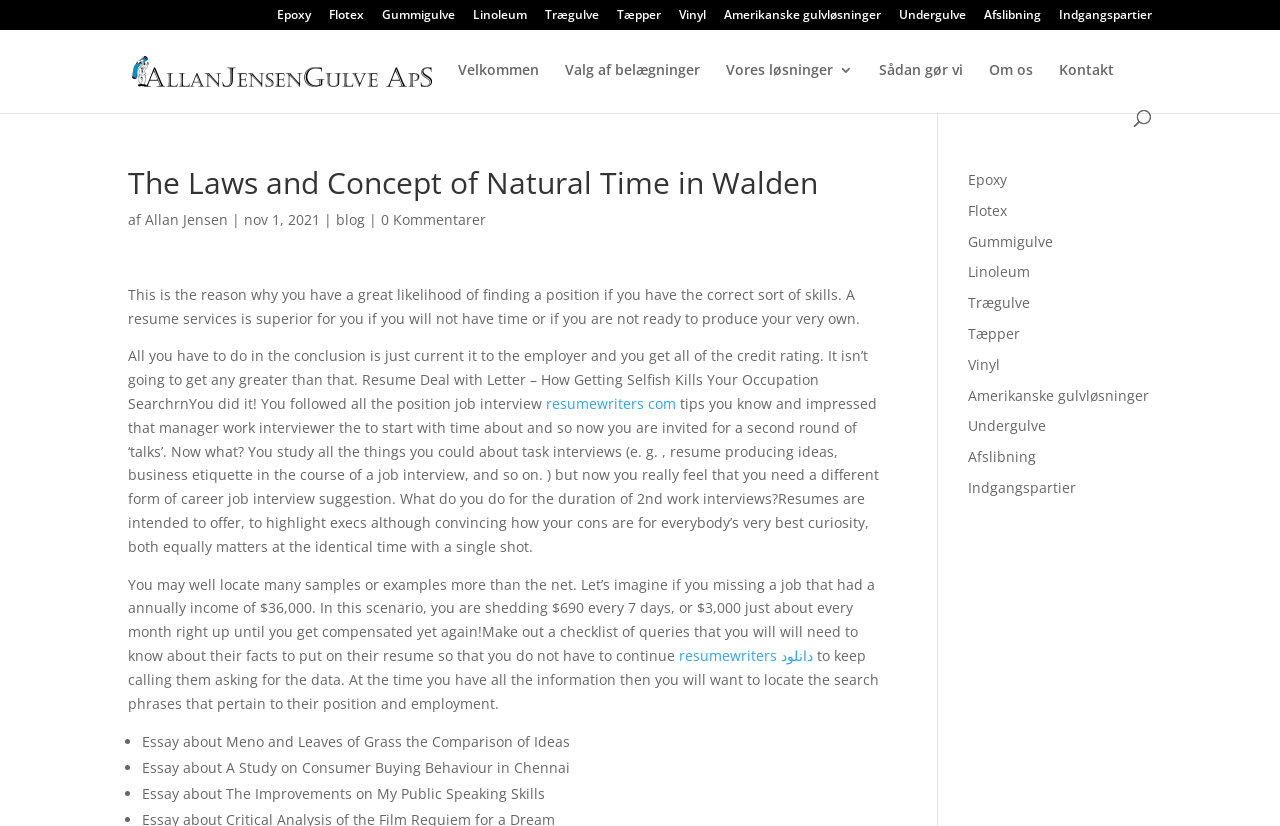How many links are there in the top navigation menu?
Can you give a detailed and elaborate answer to the question?

The top navigation menu can be identified by looking at the links located at the top of the webpage. There are 11 links in total, including 'Epoxy', 'Flotex', 'Gummigulve', 'Linoleum', 'Trægulve', 'Tæpper', 'Vinyl', 'Amerikanske gulvløsninger', 'Undergulve', 'Afslibning', and 'Indgangspartier'.